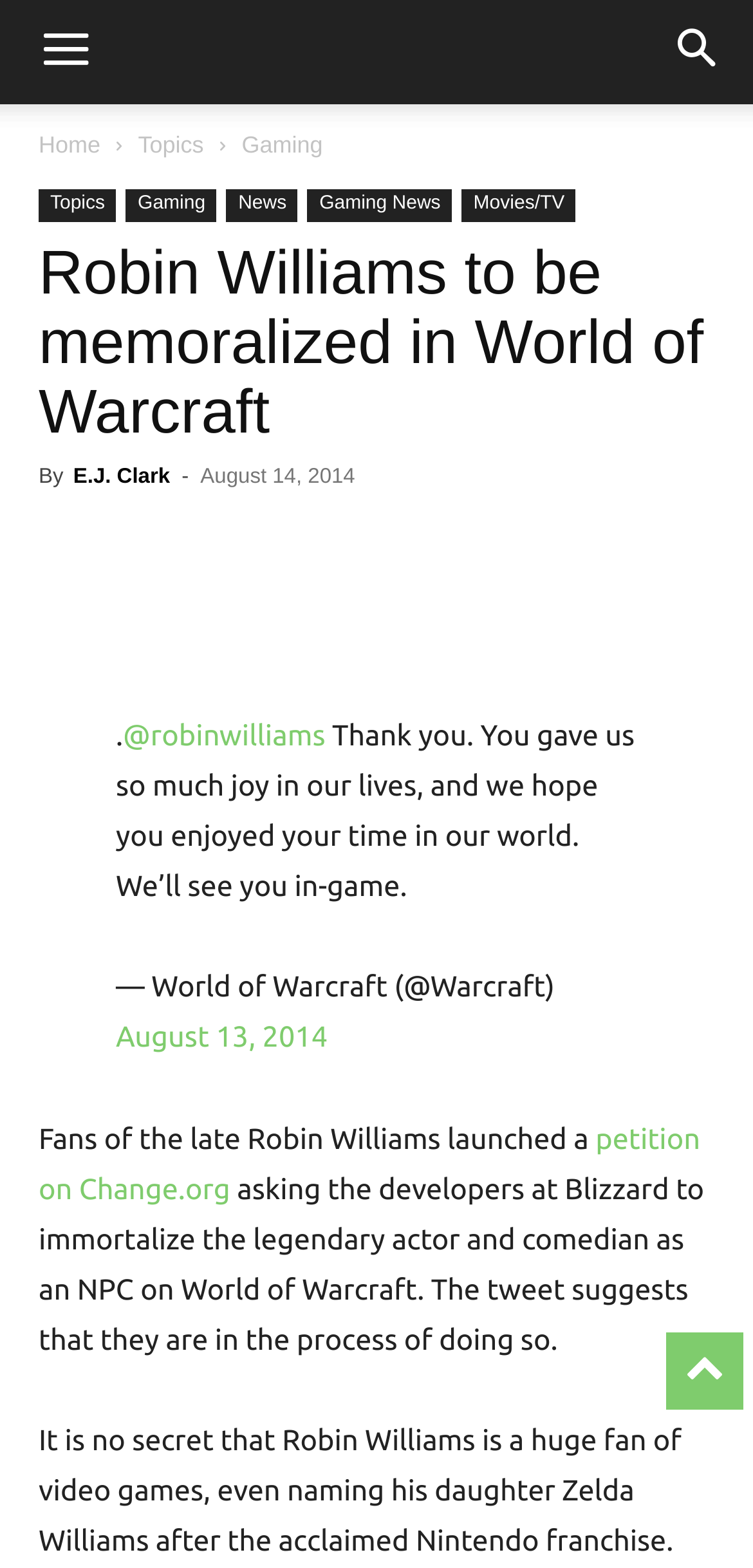Offer a detailed account of what is visible on the webpage.

The webpage is about a news article discussing the memorialization of Robin Williams in World of Warcraft. At the top, there is a search button and a mobile toggle button. Below them, there are links to different sections of the website, including "Home", "Topics", and "Gaming". 

The main content of the webpage is a news article with a heading that reads "Robin Williams to be memorialized in World of Warcraft". Below the heading, there is information about the author, E.J. Clark, and the date of publication, August 14, 2014. 

To the right of the author information, there are several social media links, including Facebook and Twitter. Below these links, there is a blockquote containing a tweet from the World of Warcraft Twitter account, which expresses gratitude to Robin Williams and announces that they will see him in-game. 

The main text of the article starts below the blockquote, discussing how fans of Robin Williams have launched a petition to immortalize him as an NPC in World of Warcraft, and that the developers at Blizzard are in the process of doing so. The article also mentions that Robin Williams was a huge fan of video games, even naming his daughter after the Nintendo franchise Zelda.